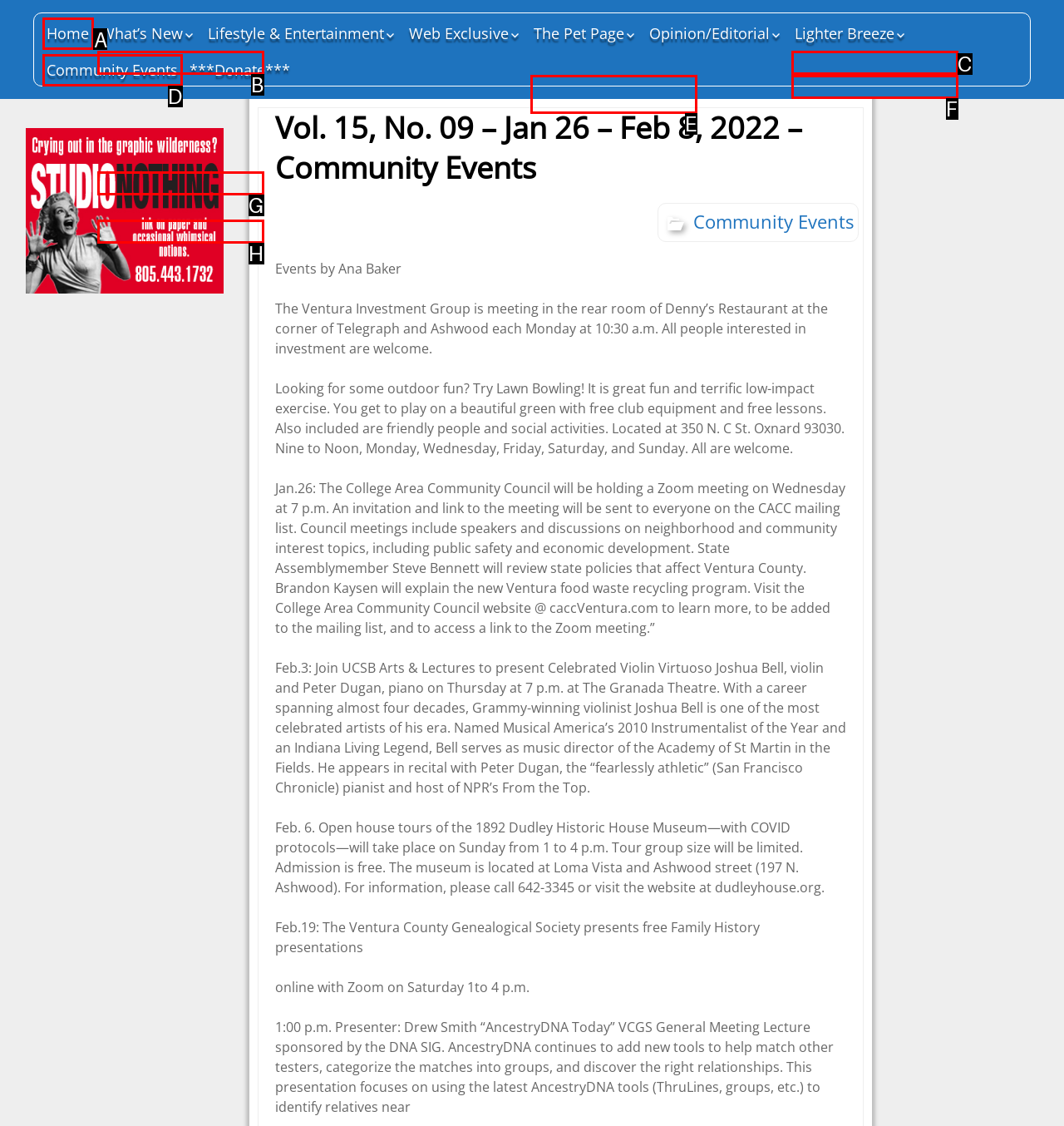Choose the HTML element that should be clicked to accomplish the task: Click on the 'Home' link. Answer with the letter of the chosen option.

A